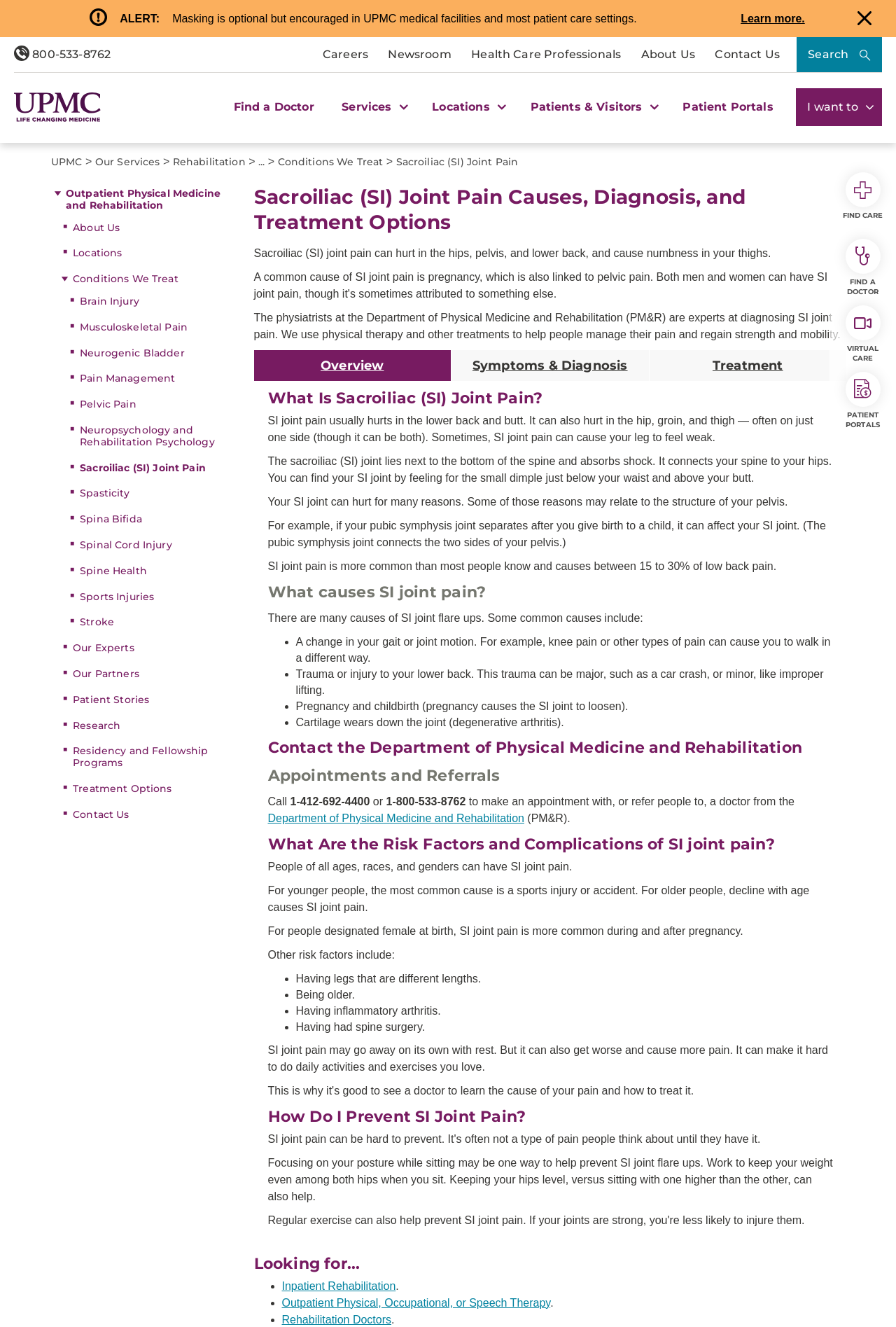Provide an in-depth caption for the elements present on the webpage.

The webpage is about Sacroiliac (SI) Joint Pain Diagnosis and Treatment Options at UPMC. At the top, there is a banner with main navigation links, including "Careers", "Newsroom", "Health Care Professionals", "About Us", and "Contact Us". Below the banner, there is a secondary navigation menu with links to "Outpatient Physical Medicine and Rehabilitation", "Conditions We Treat", and other related topics.

The main content of the page is divided into sections. The first section has a heading "Sacroiliac (SI) Joint Pain Causes, Diagnosis, and Treatment Options" and provides an overview of SI joint pain, its causes, and treatment options. There are three links below the heading: "Overview", "Symptoms & Diagnosis", and "Treatment".

The next section has a heading "What Is Sacroiliac (SI) Joint Pain?" and provides detailed information about SI joint pain, its symptoms, and causes. There are several paragraphs of text and a few list markers with bullet points.

The page also has a section with a heading "What causes SI joint pain?" which lists several causes of SI joint flare-ups, including changes in gait or joint motion, trauma or injury to the lower back, pregnancy and childbirth, and cartilage wear down.

At the bottom of the page, there is a section with a heading "Contact the Department of Physical Medicine and Rehabilitation" and provides information about appointments and referrals.

On the left side of the page, there is a complementary navigation menu with links to "Outpatient Physical Medicine and Rehabilitation", "Conditions We Treat", and other related topics.